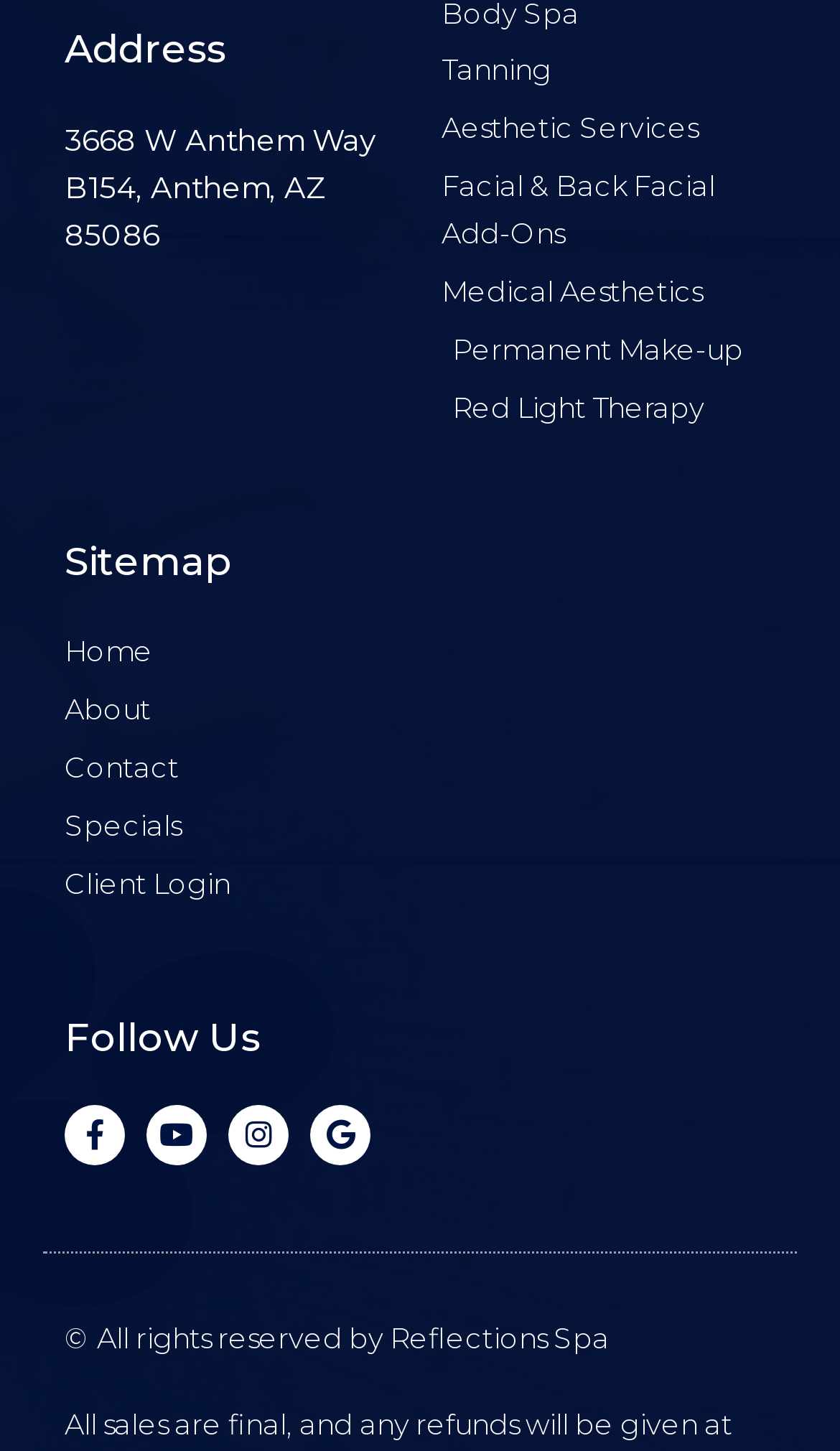Determine the bounding box coordinates of the clickable region to follow the instruction: "View Aesthetic Services".

[0.526, 0.073, 0.923, 0.106]